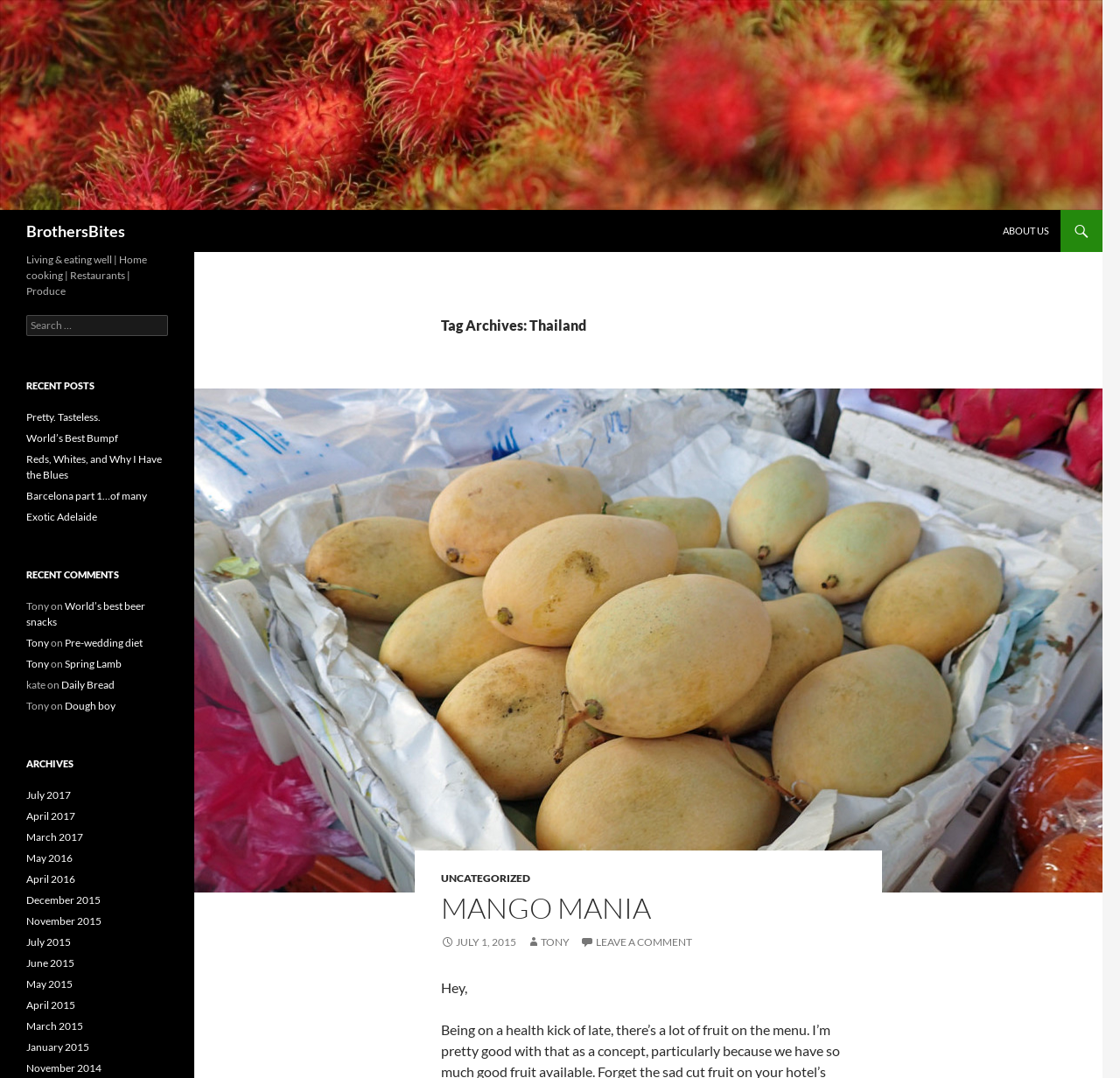Could you specify the bounding box coordinates for the clickable section to complete the following instruction: "Check recent comments"?

[0.023, 0.526, 0.15, 0.541]